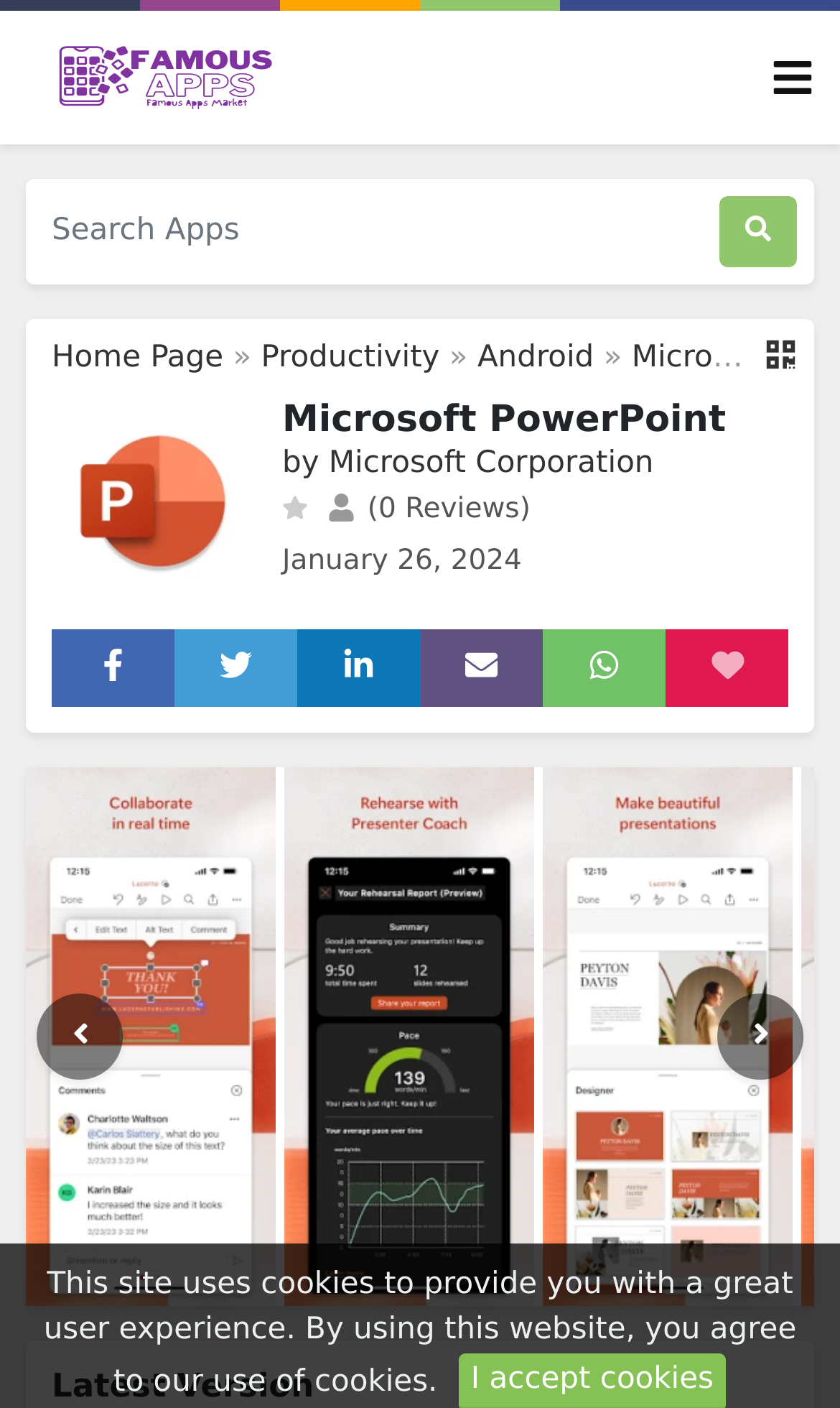What is the name of the app?
Examine the image closely and answer the question with as much detail as possible.

The name of the app can be found in the heading element with the text 'Microsoft PowerPoint' and also in the image element with the same text. This suggests that the app being referred to is Microsoft PowerPoint.